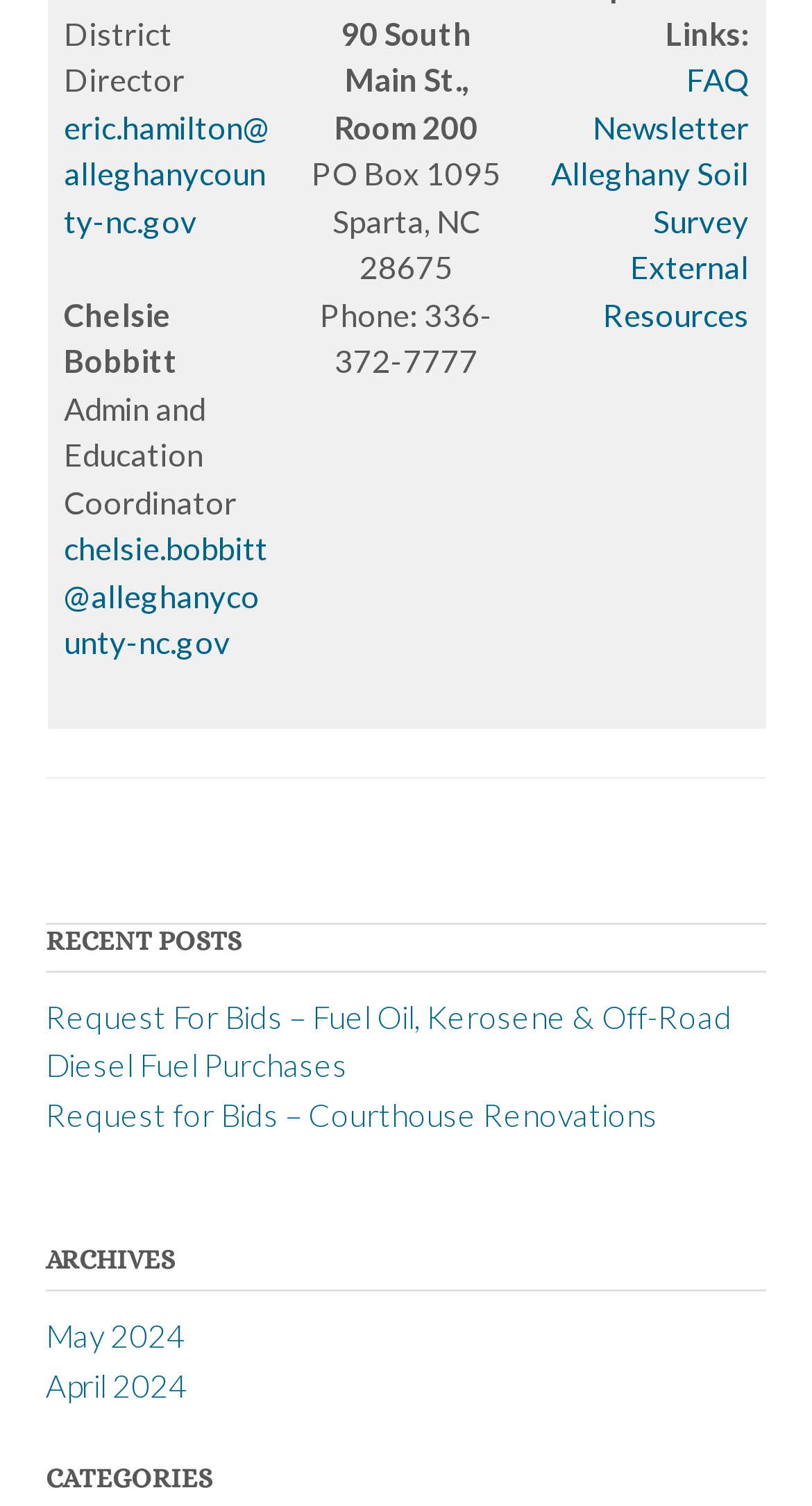How many navigation links are there at the top right corner?
Offer a detailed and full explanation in response to the question.

I counted the number of links at the top right corner, which are 'FAQ', 'Newsletter', 'Alleghany Soil Survey', and 'External Resources'.